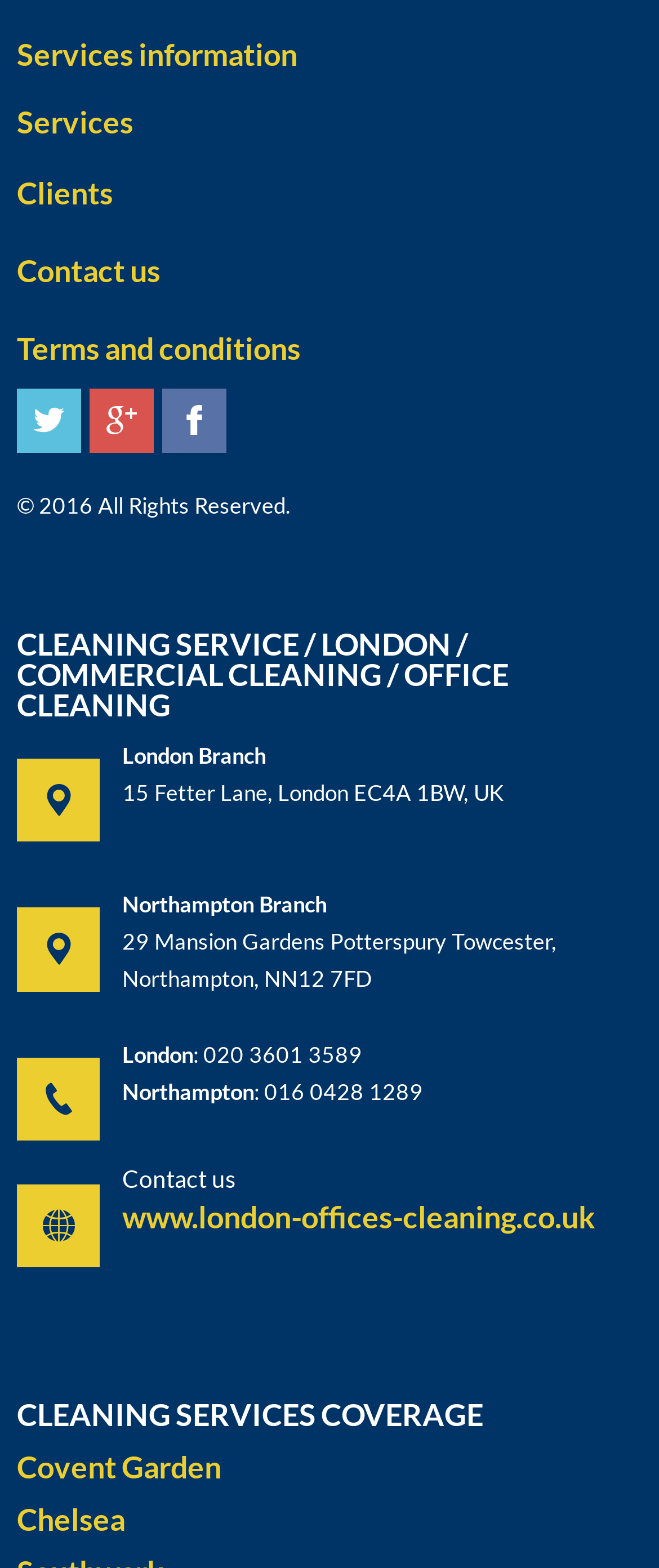Consider the image and give a detailed and elaborate answer to the question: 
What is the website URL of the company?

I found the website URL of the company by looking at the bottom section of the webpage, where it is listed as a link.